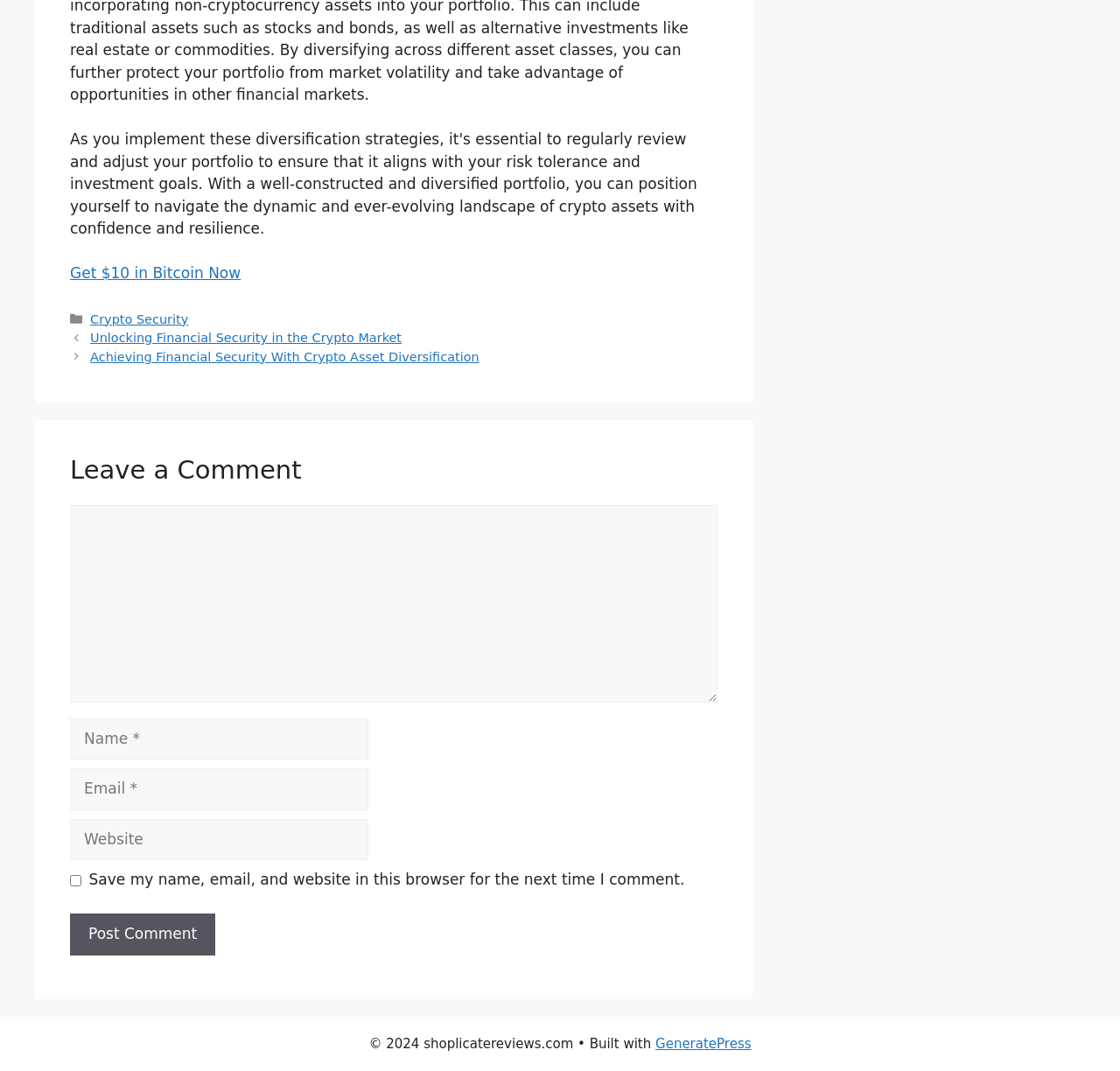What is required to leave a comment?
Please provide a single word or phrase based on the screenshot.

Name, email, and comment